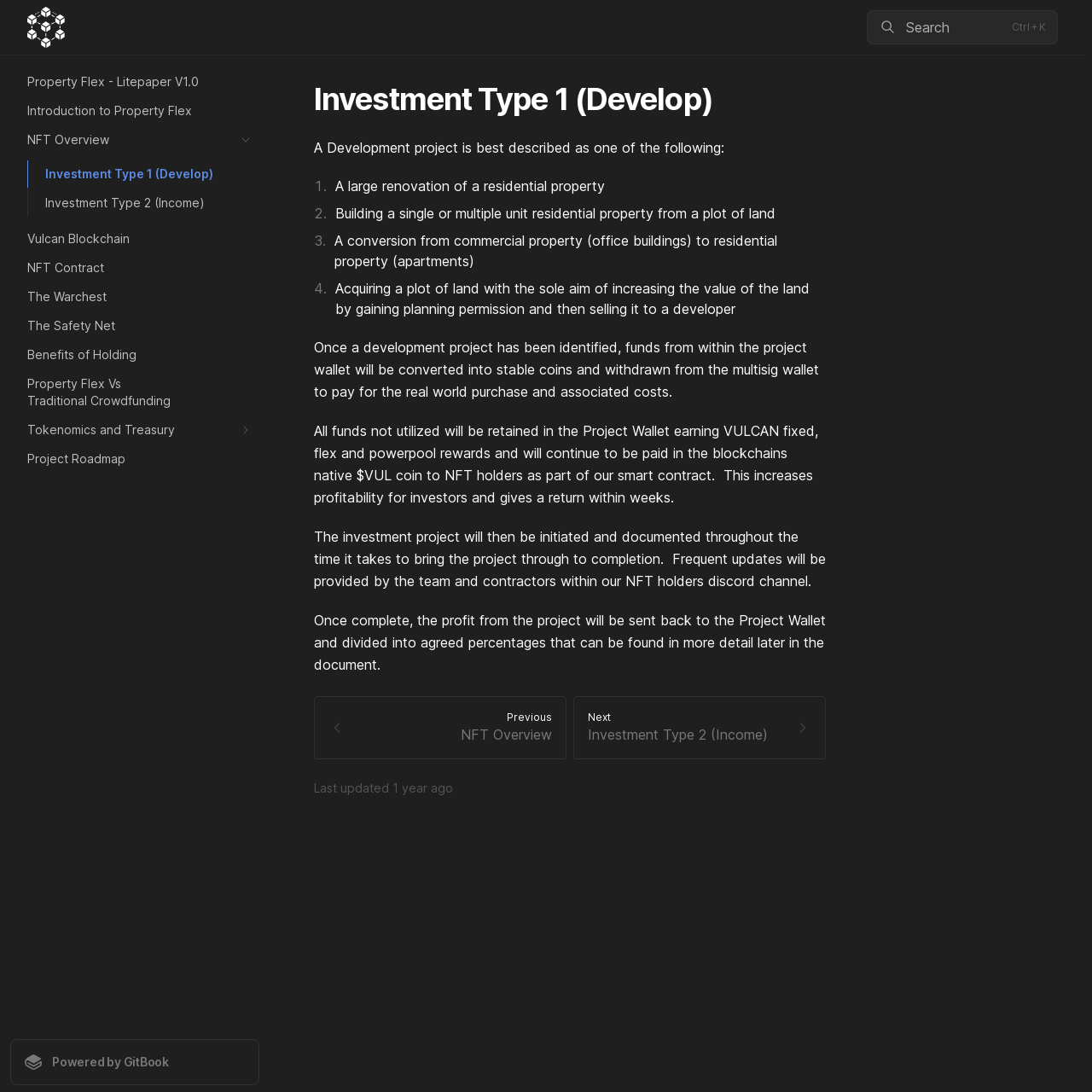Determine the bounding box coordinates for the HTML element described here: "Property Flex Vs Traditional Crowdfunding".

[0.009, 0.339, 0.238, 0.38]